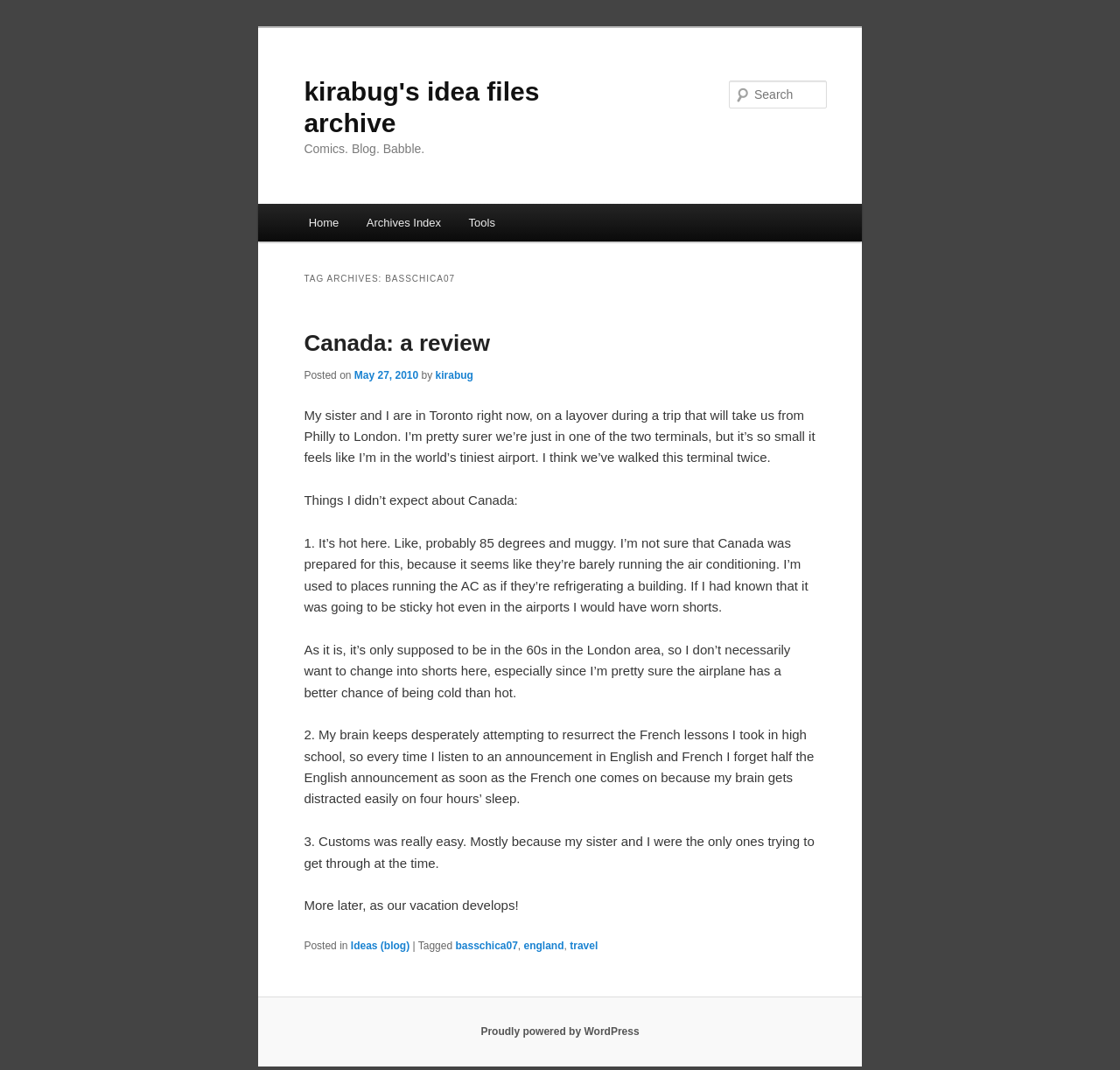Locate the bounding box coordinates of the clickable element to fulfill the following instruction: "Go to Home page". Provide the coordinates as four float numbers between 0 and 1 in the format [left, top, right, bottom].

[0.263, 0.19, 0.315, 0.226]